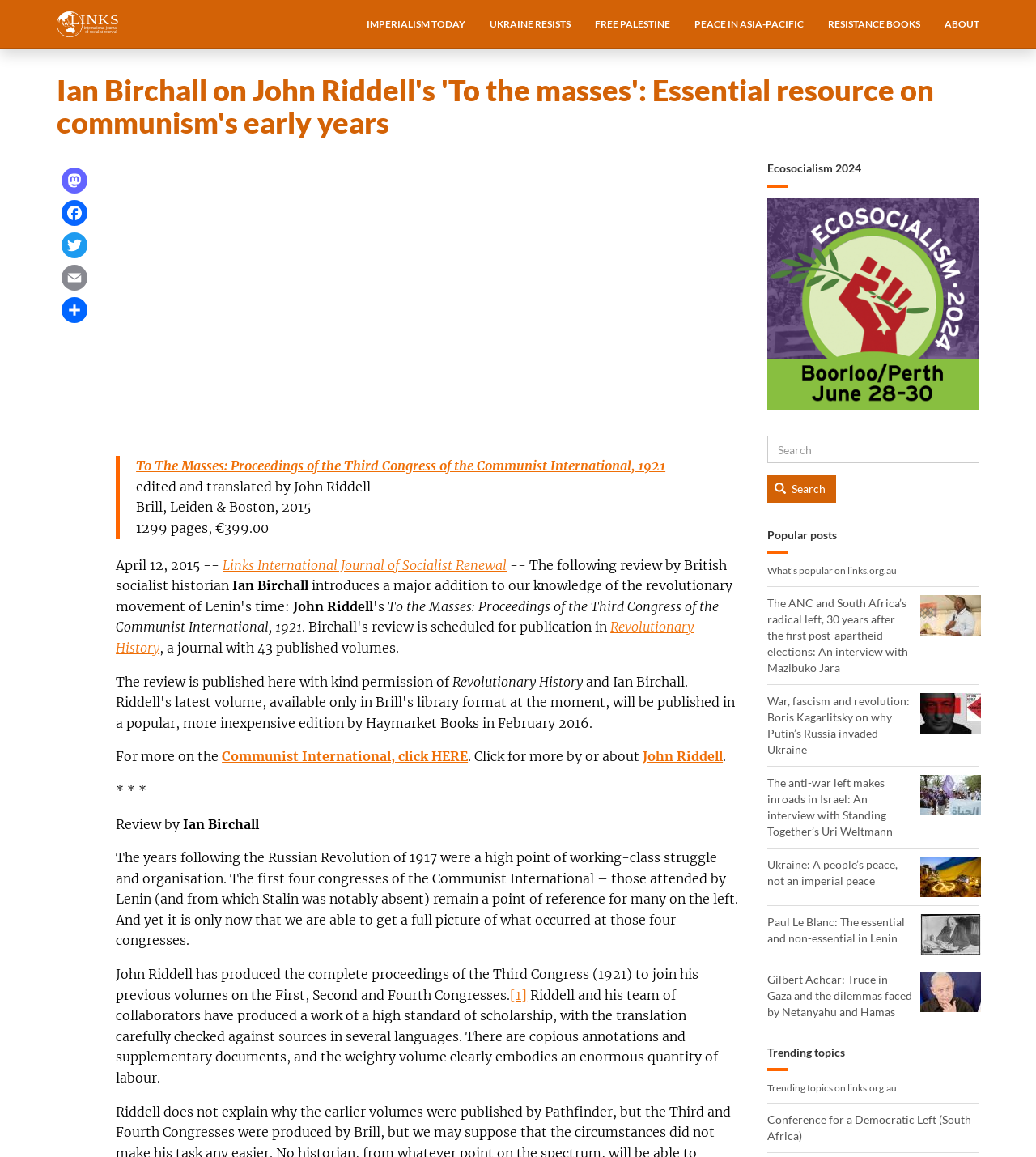Give the bounding box coordinates for the element described as: "Email".

[0.058, 0.226, 0.085, 0.251]